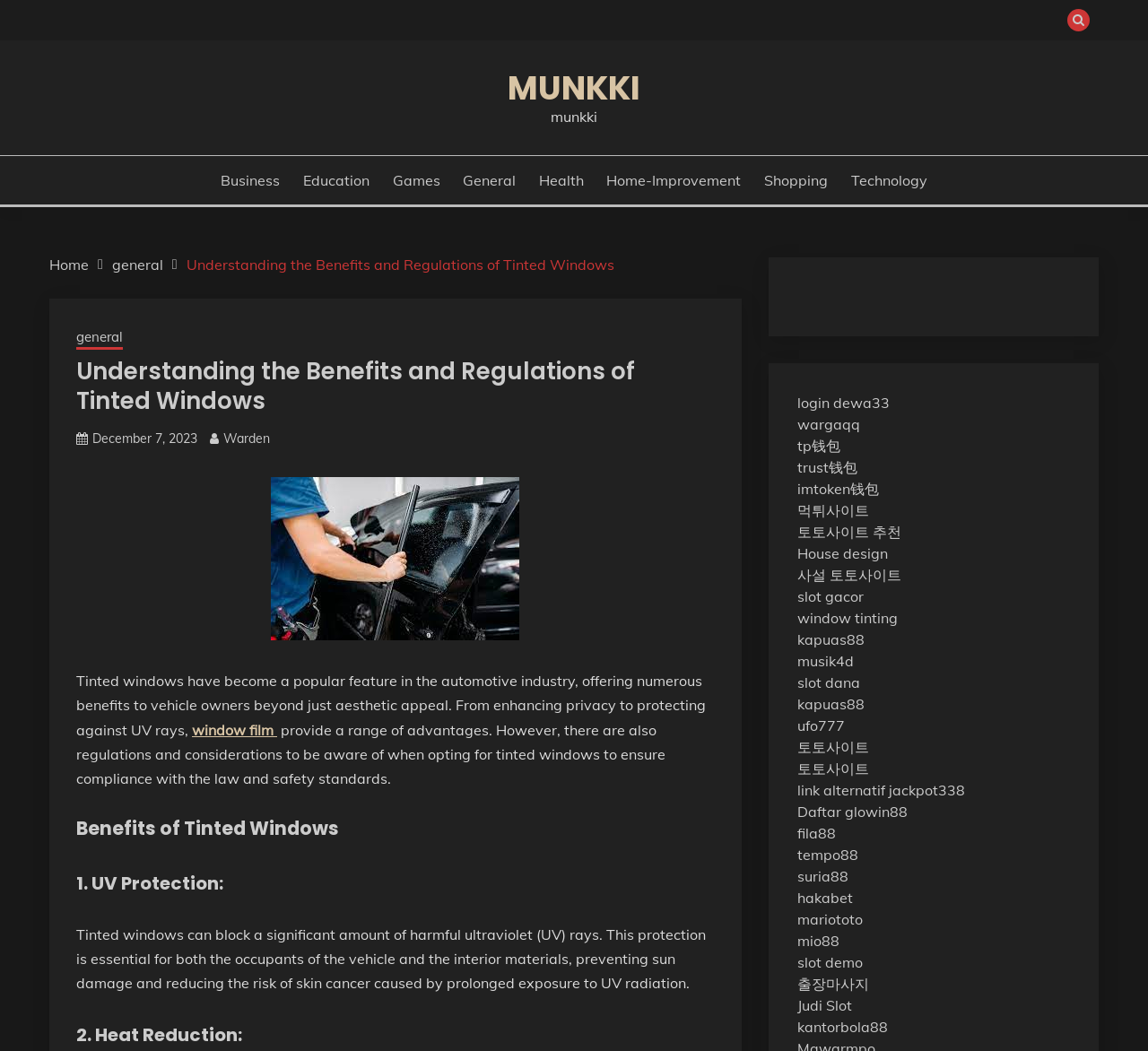Calculate the bounding box coordinates for the UI element based on the following description: "December 7, 2023December 7, 2023". Ensure the coordinates are four float numbers between 0 and 1, i.e., [left, top, right, bottom].

[0.08, 0.41, 0.172, 0.425]